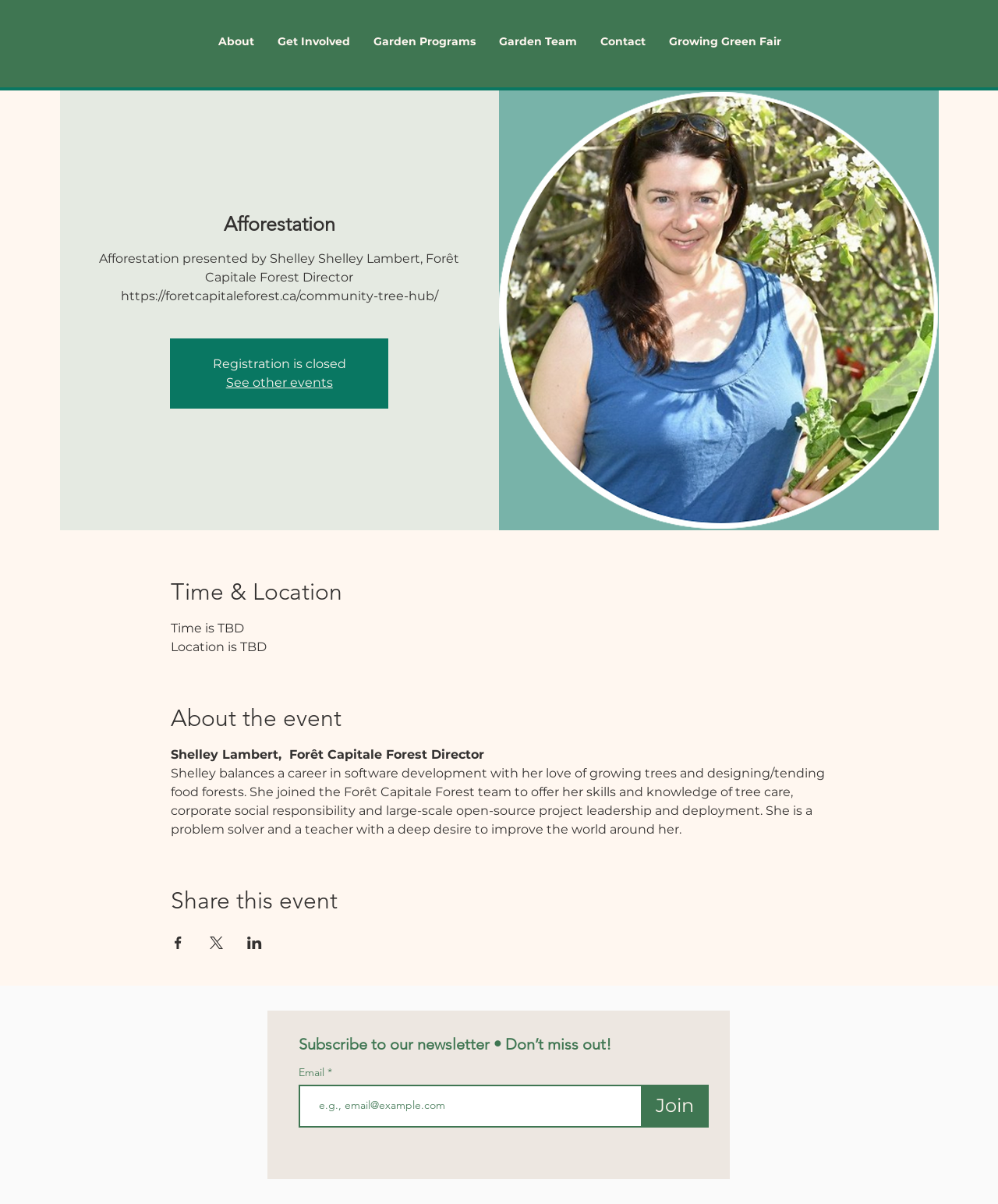Could you indicate the bounding box coordinates of the region to click in order to complete this instruction: "Click on About".

[0.207, 0.025, 0.266, 0.044]